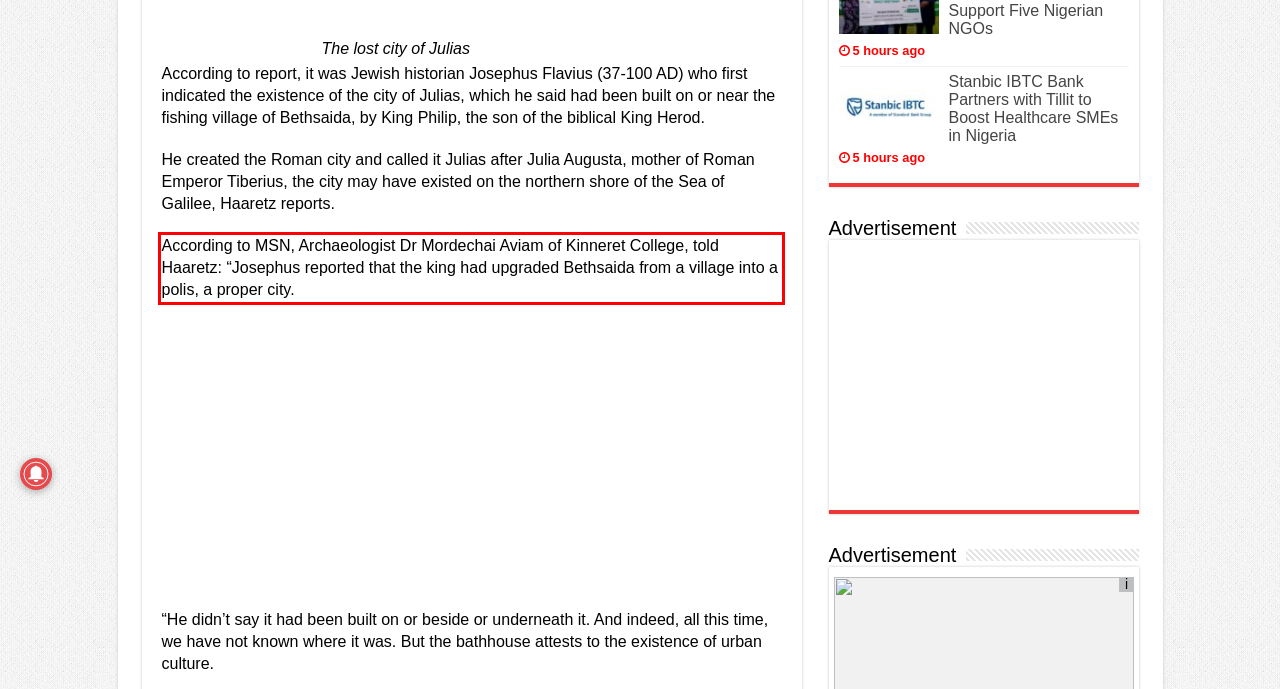Please extract the text content from the UI element enclosed by the red rectangle in the screenshot.

According to MSN, Archaeologist Dr Mordechai Aviam of Kinneret College, told Haaretz: “Josephus reported that the king had upgraded Bethsaida from a village into a polis, a proper city.